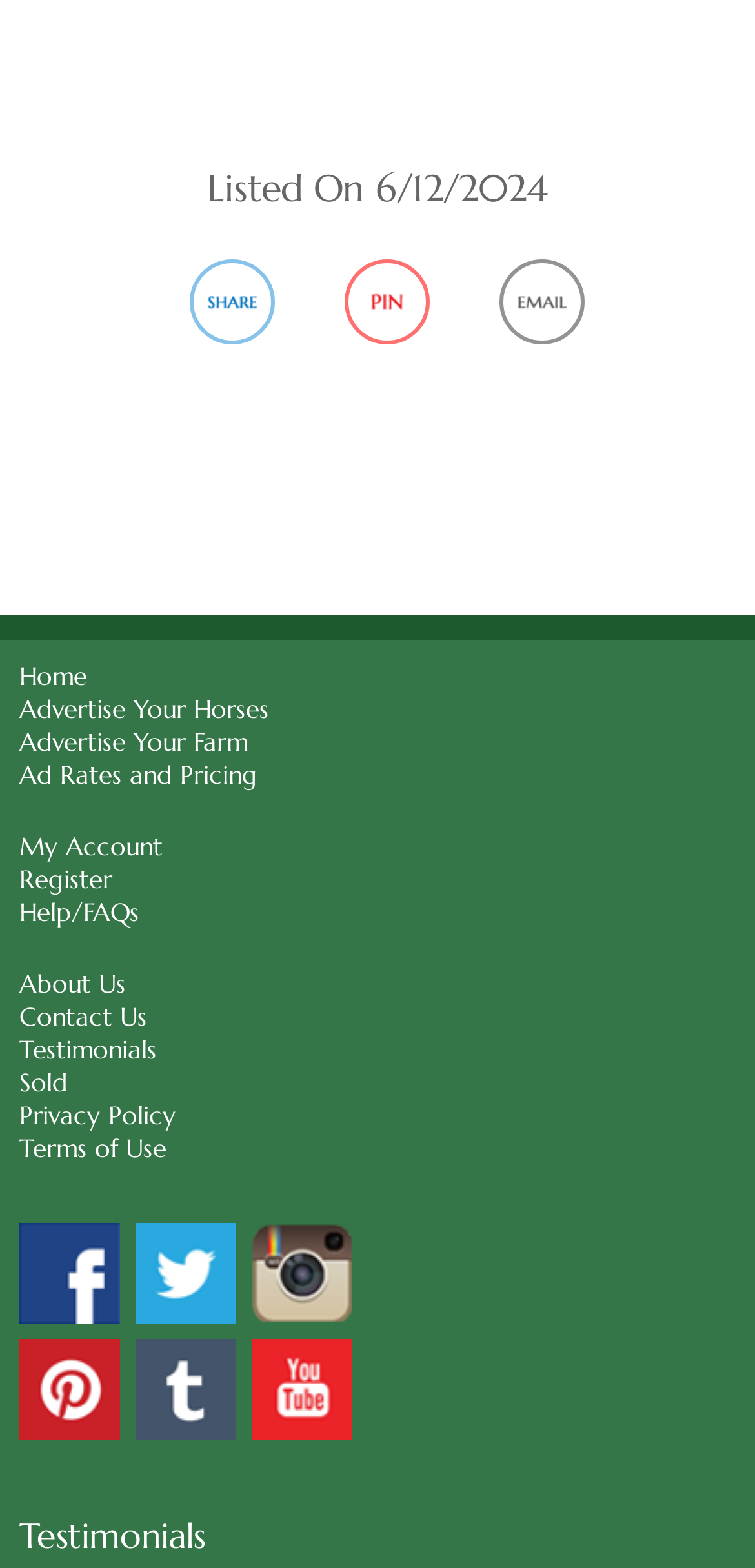Using the format (top-left x, top-left y, bottom-right x, bottom-right y), and given the element description, identify the bounding box coordinates within the screenshot: Advertise Your Horses

[0.026, 0.442, 0.356, 0.463]